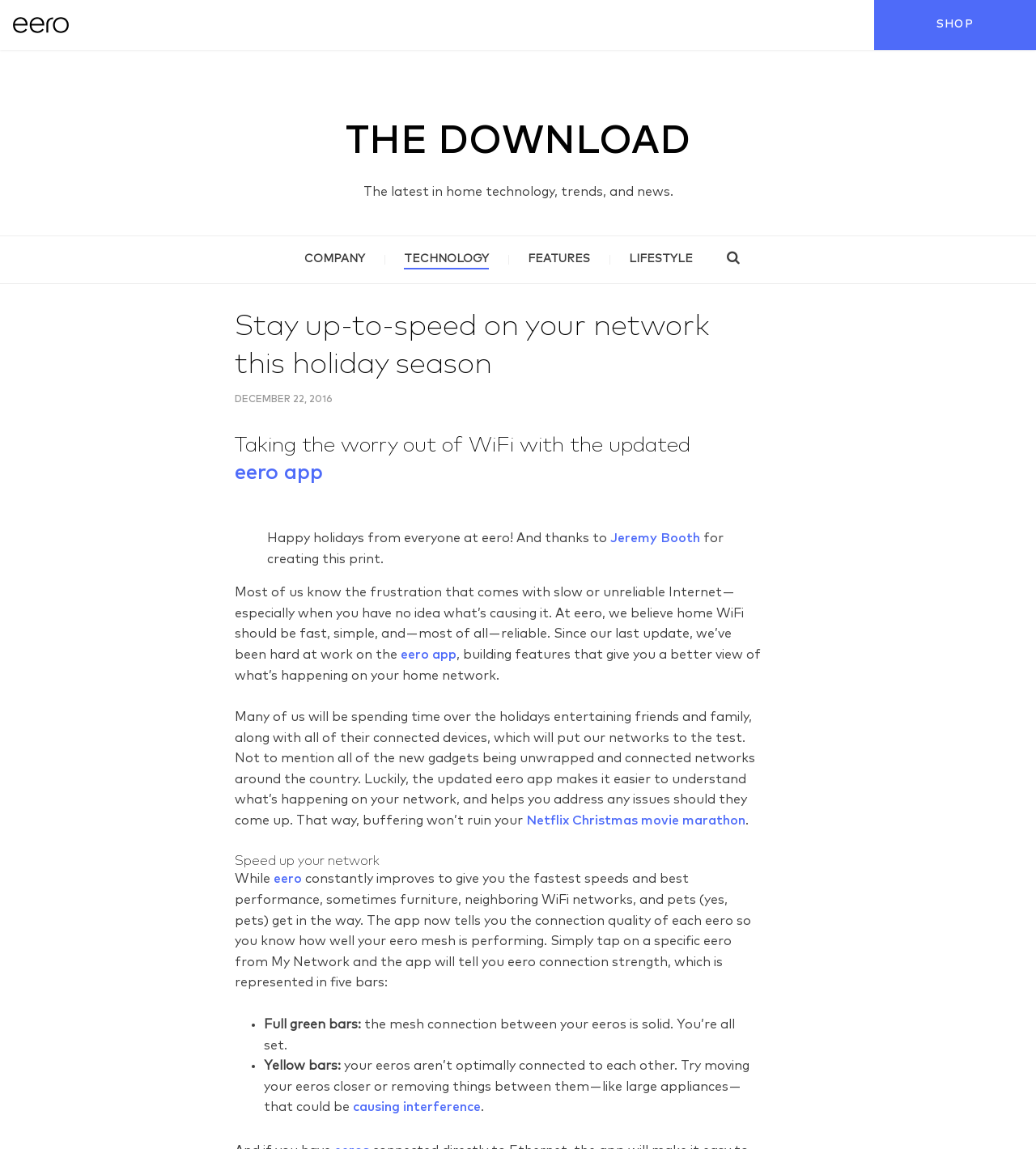Provide an in-depth description of the elements and layout of the webpage.

The webpage appears to be a blog post from eero, a company that specializes in home WiFi technology. At the top of the page, there is a navigation menu with links to "SHOP", "THE DOWNLOAD", "COMPANY", "TECHNOLOGY", "FEATURES", and "LIFESTYLE". Below the navigation menu, there is a search bar with a magnifying glass icon.

The main content of the page is a blog post titled "Stay up-to-speed on your network this holiday season". The post is divided into several sections, each with a clear heading. The first section introduces the topic of slow or unreliable internet and how eero aims to provide fast, simple, and reliable home WiFi.

Below the introduction, there is a figure with a caption that reads "Happy holidays from everyone at eero! And thanks to Jeremy Booth for creating this print." The figure is likely an image, but its content is not specified.

The next section of the post discusses the updated eero app, which provides a better view of what's happening on your home network. The app is designed to help users understand and address any issues that may arise, especially during the holiday season when many devices are connected to the network.

Further down the page, there is a section titled "Speed up your network", which explains how eero constantly improves to provide the fastest speeds and best performance. The app now tells users the connection quality of each eero, which is represented by five bars. The section includes a list that explains what the different bar colors mean, including full green bars for a solid mesh connection and yellow bars for suboptimal connections.

Overall, the webpage is well-organized and easy to navigate, with clear headings and concise text that explains the benefits of the updated eero app.